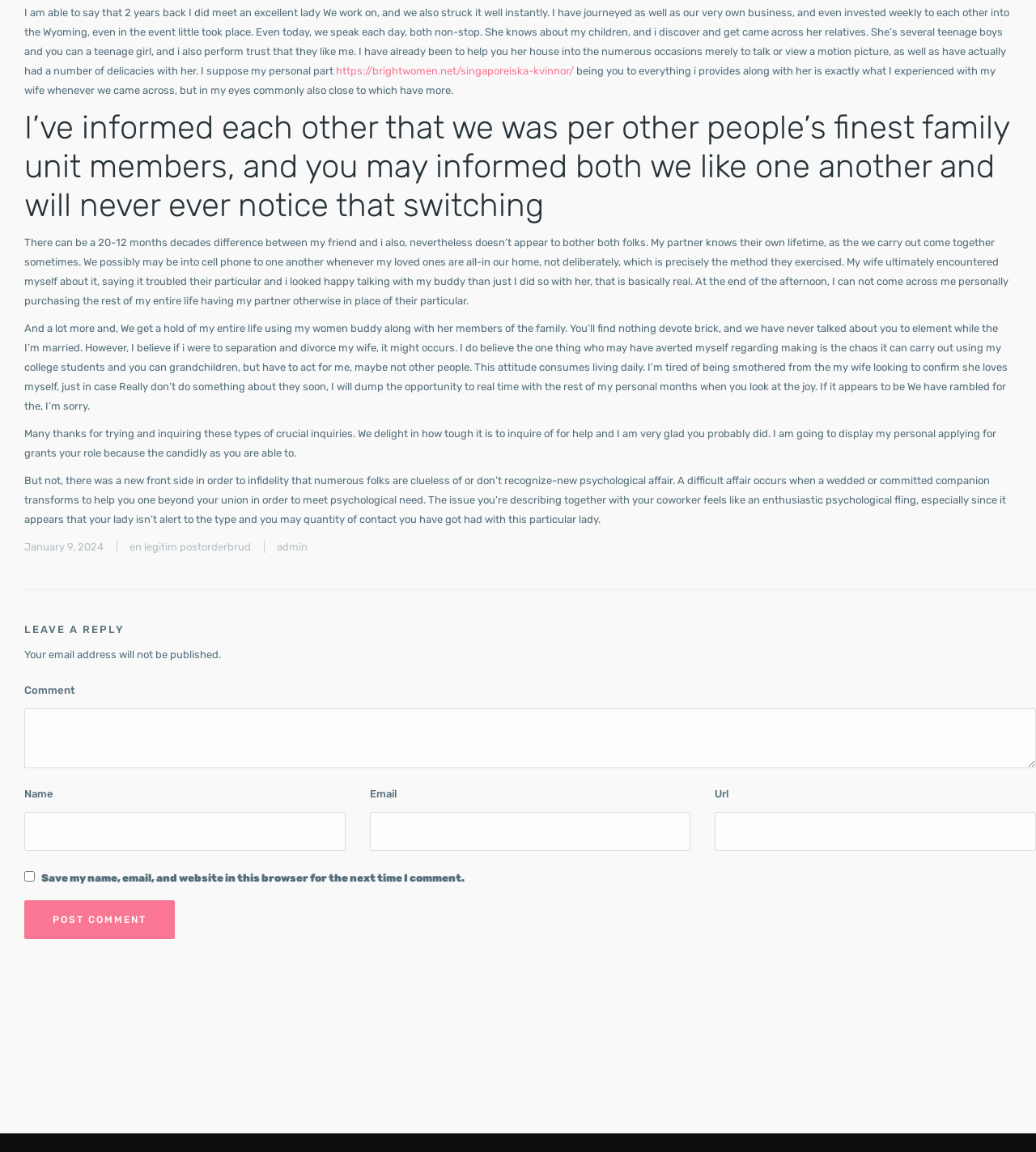Identify the bounding box coordinates for the UI element described as follows: parent_node: Email name="email". Use the format (top-left x, top-left y, bottom-right x, bottom-right y) and ensure all values are floating point numbers between 0 and 1.

[0.357, 0.705, 0.667, 0.739]